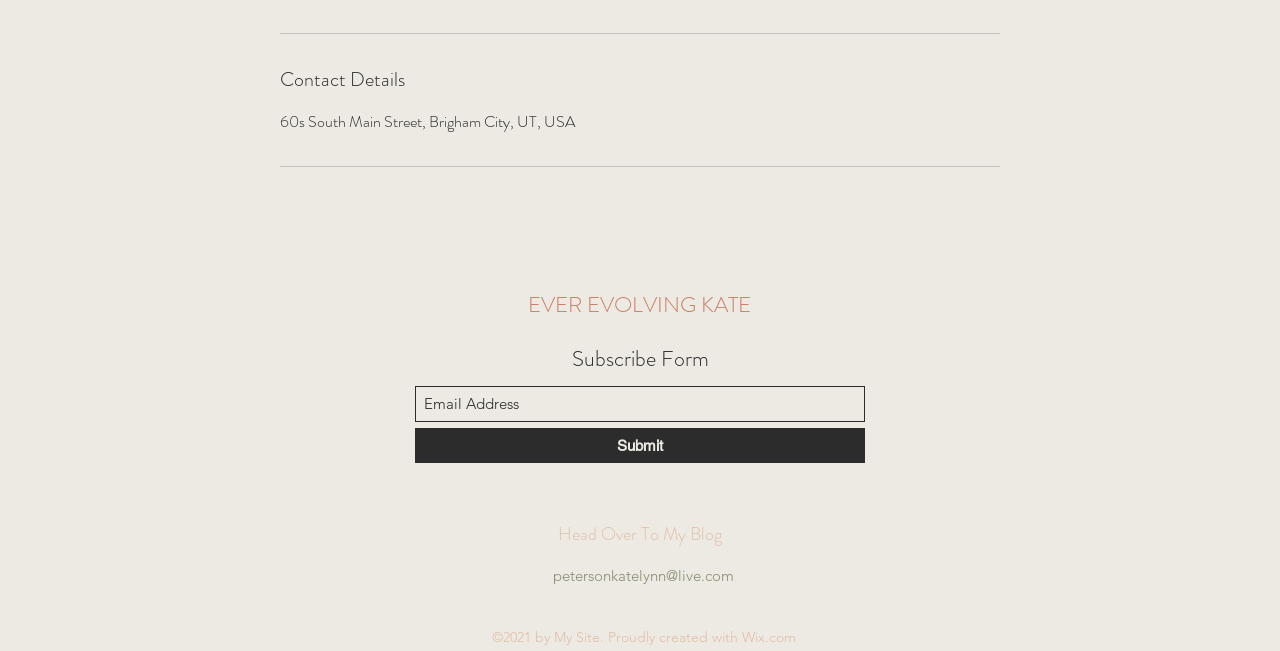How many social media links are there?
From the details in the image, provide a complete and detailed answer to the question.

I found a list element with the description 'Social Bar' that contains four link elements, each corresponding to a different social media platform: Instagram, Facebook, an unknown platform (represented by an icon), and Pinterest.